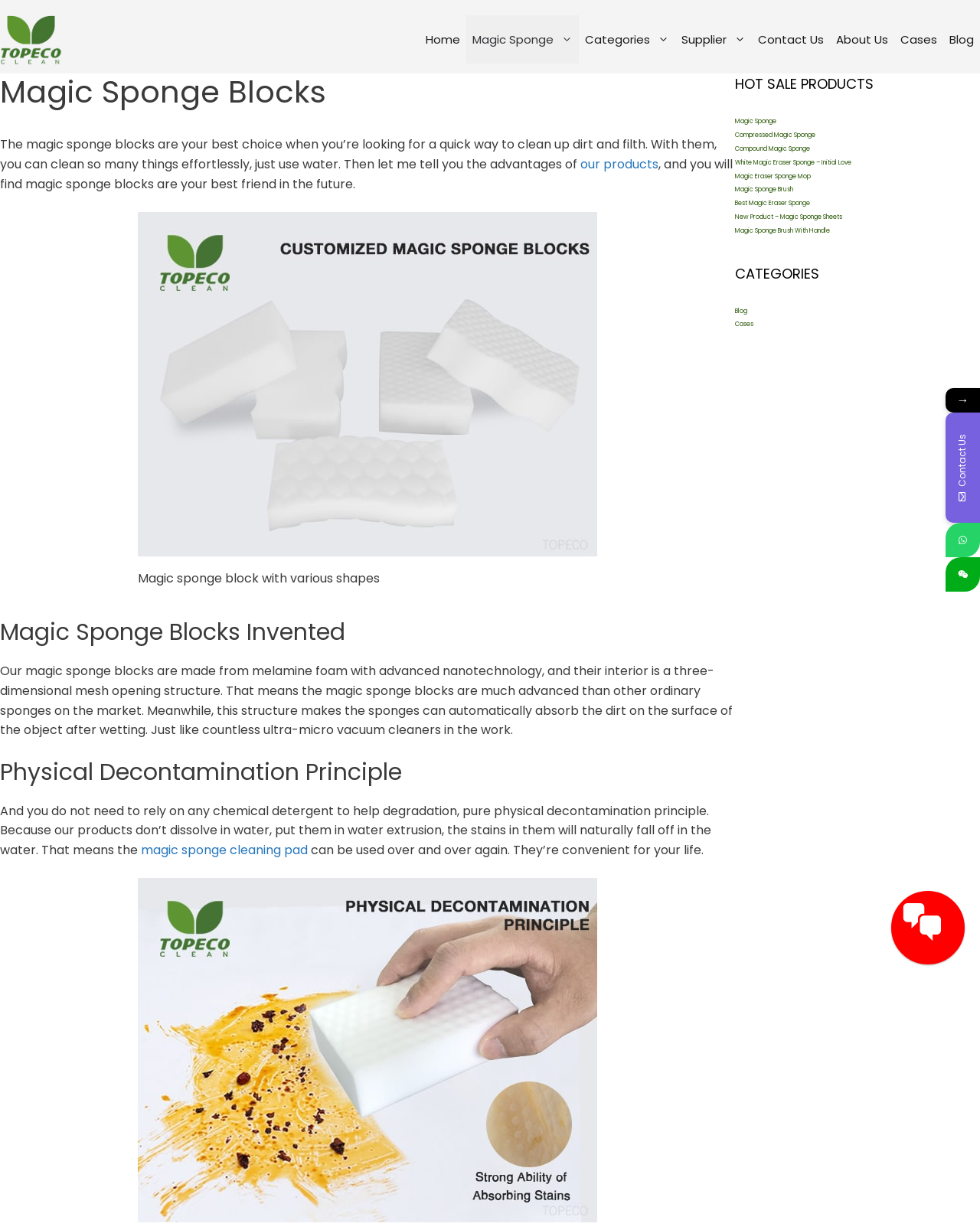Find the bounding box coordinates of the clickable element required to execute the following instruction: "Check out the 'HOT SALE PRODUCTS'". Provide the coordinates as four float numbers between 0 and 1, i.e., [left, top, right, bottom].

[0.75, 0.06, 1.0, 0.077]